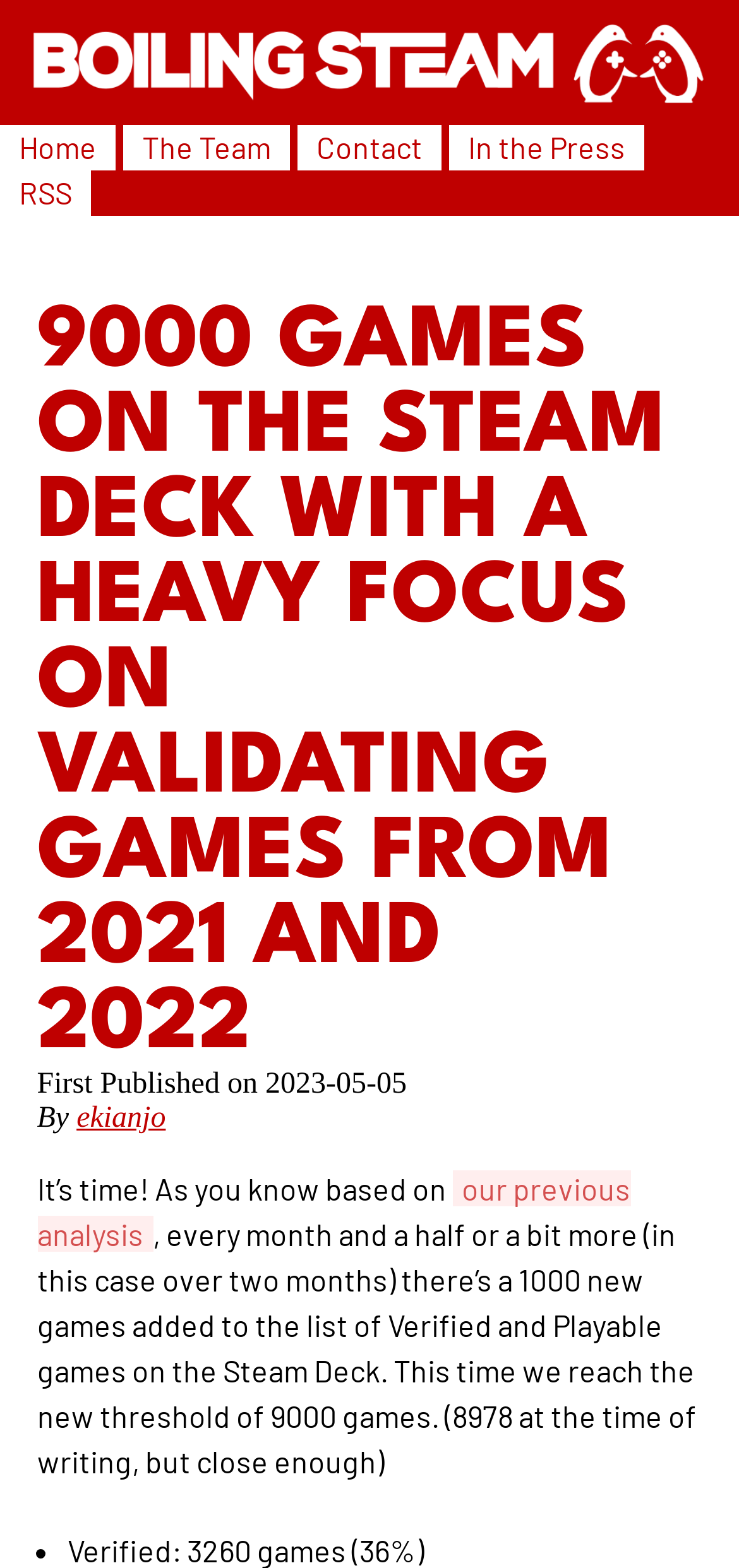Answer the question using only one word or a concise phrase: When was the article published?

2023-05-05